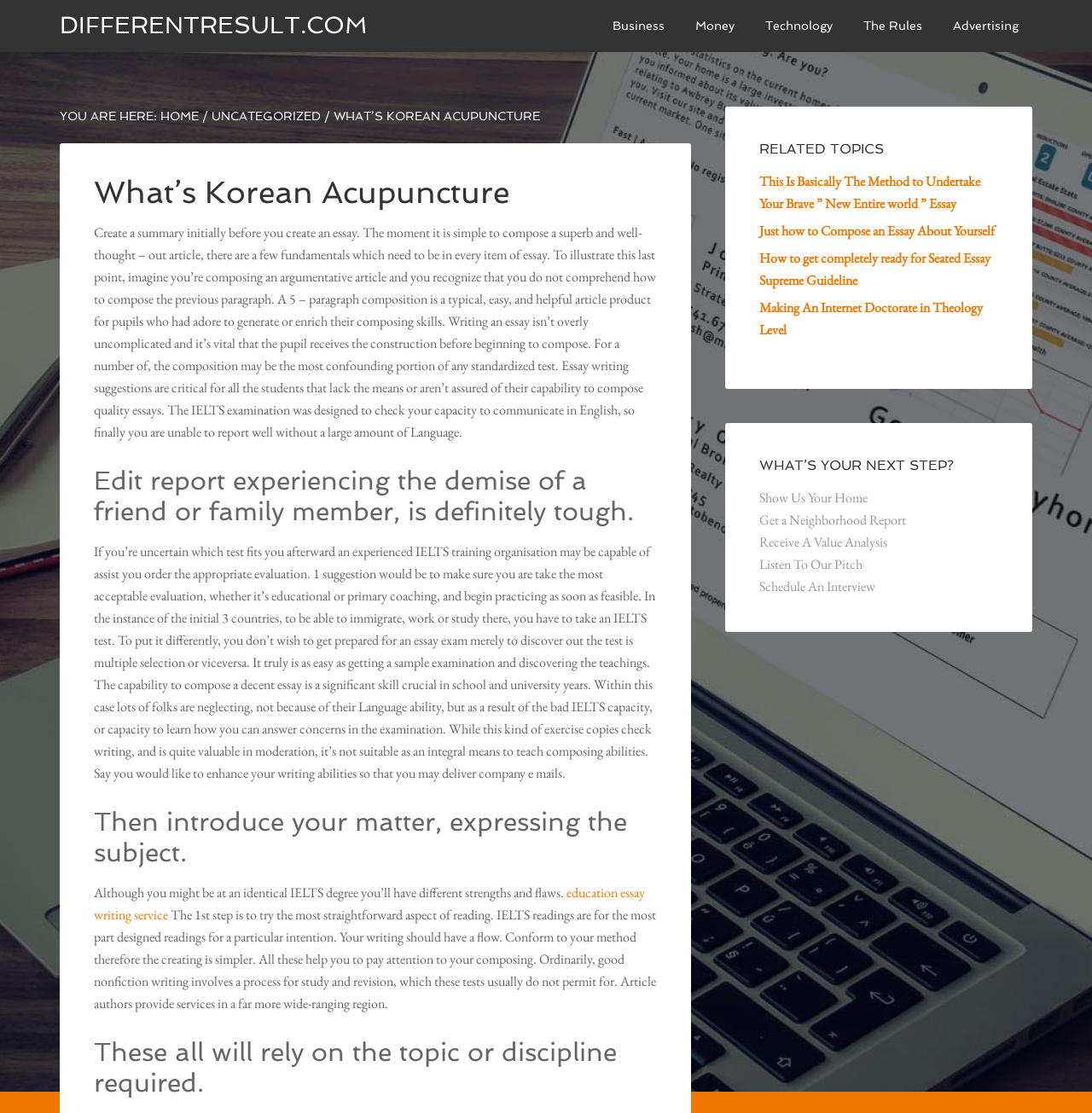Specify the bounding box coordinates for the region that must be clicked to perform the given instruction: "Click on the 'This Is Basically The Method to Undertake Your Brave ” New Entire world ” Essay' link".

[0.695, 0.155, 0.898, 0.191]